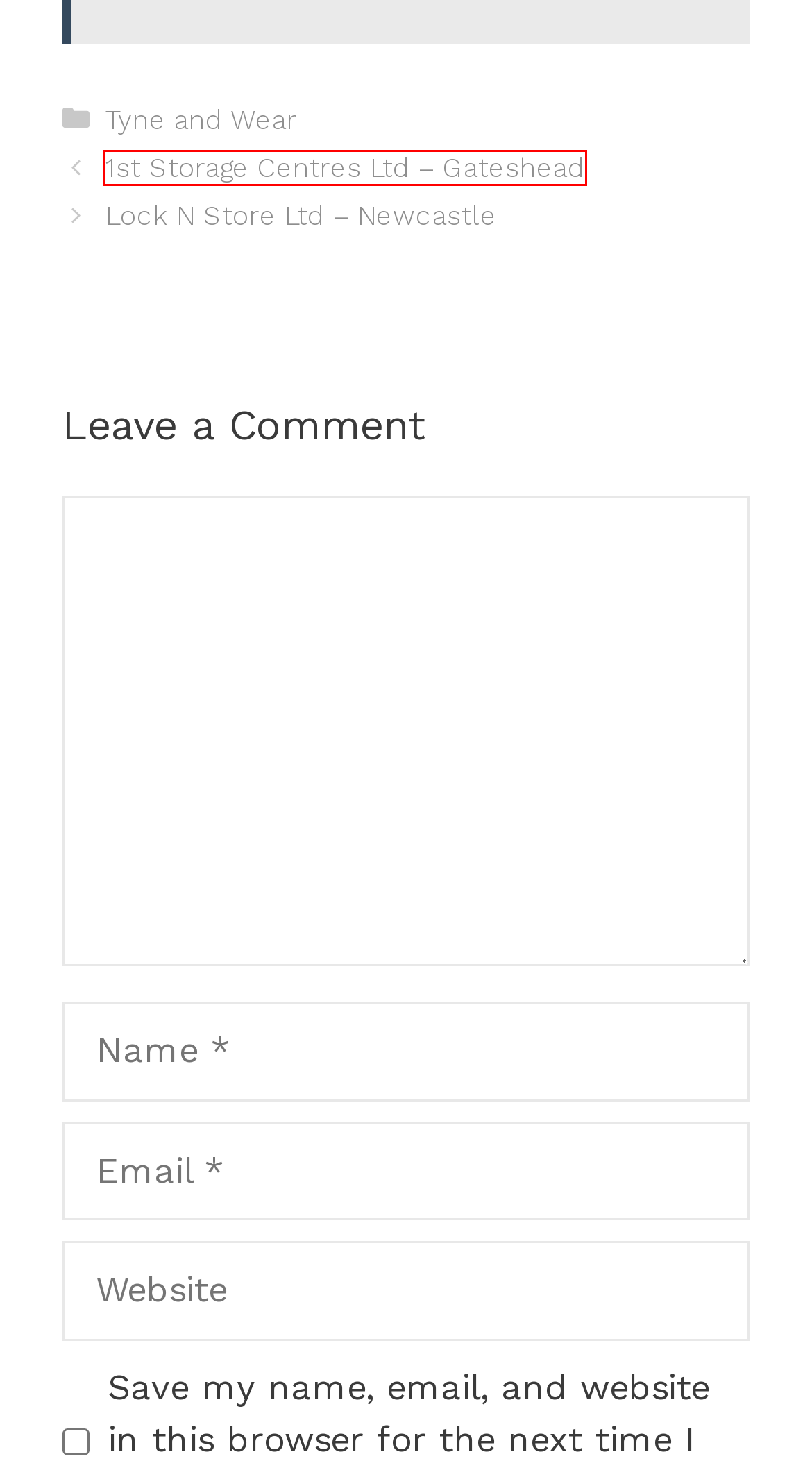You’re provided with a screenshot of a webpage that has a red bounding box around an element. Choose the best matching webpage description for the new page after clicking the element in the red box. The options are:
A. Things must have in a new house | Access Self Storage
B. UK Storage Company - Kidderminster - UK Storage Company - Kidderminster | Access Self Storage
C. How to change your clothing style | Access Self Storage
D. Home | Access Self Storage
E. Lock N Store Ltd - Newcastle | Access Self Storage
F. UK Atlantis Ltd Removal & Storage - Wrexham | Access Self Storage
G. Tyne and Wear | Access Self Storage
H. 1st Storage Centres Ltd - Gateshead | Access Self Storage

H